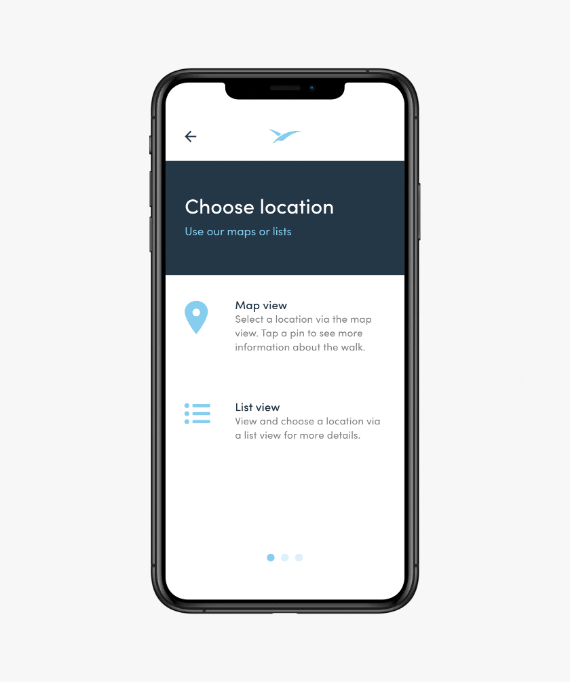How many options are available for location selection?
From the screenshot, supply a one-word or short-phrase answer.

Two